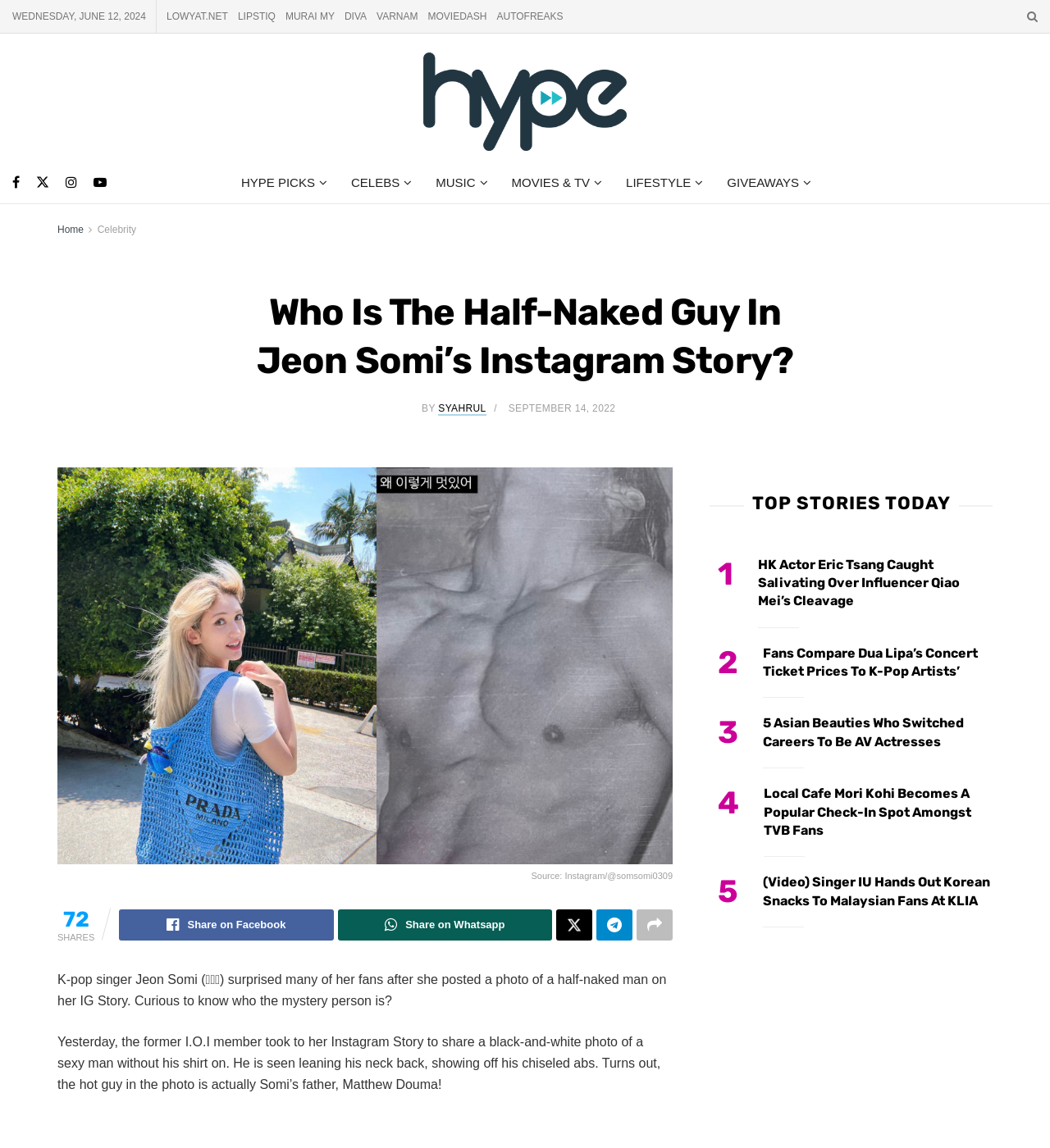How many shares does the article have?
Refer to the image and provide a one-word or short phrase answer.

72